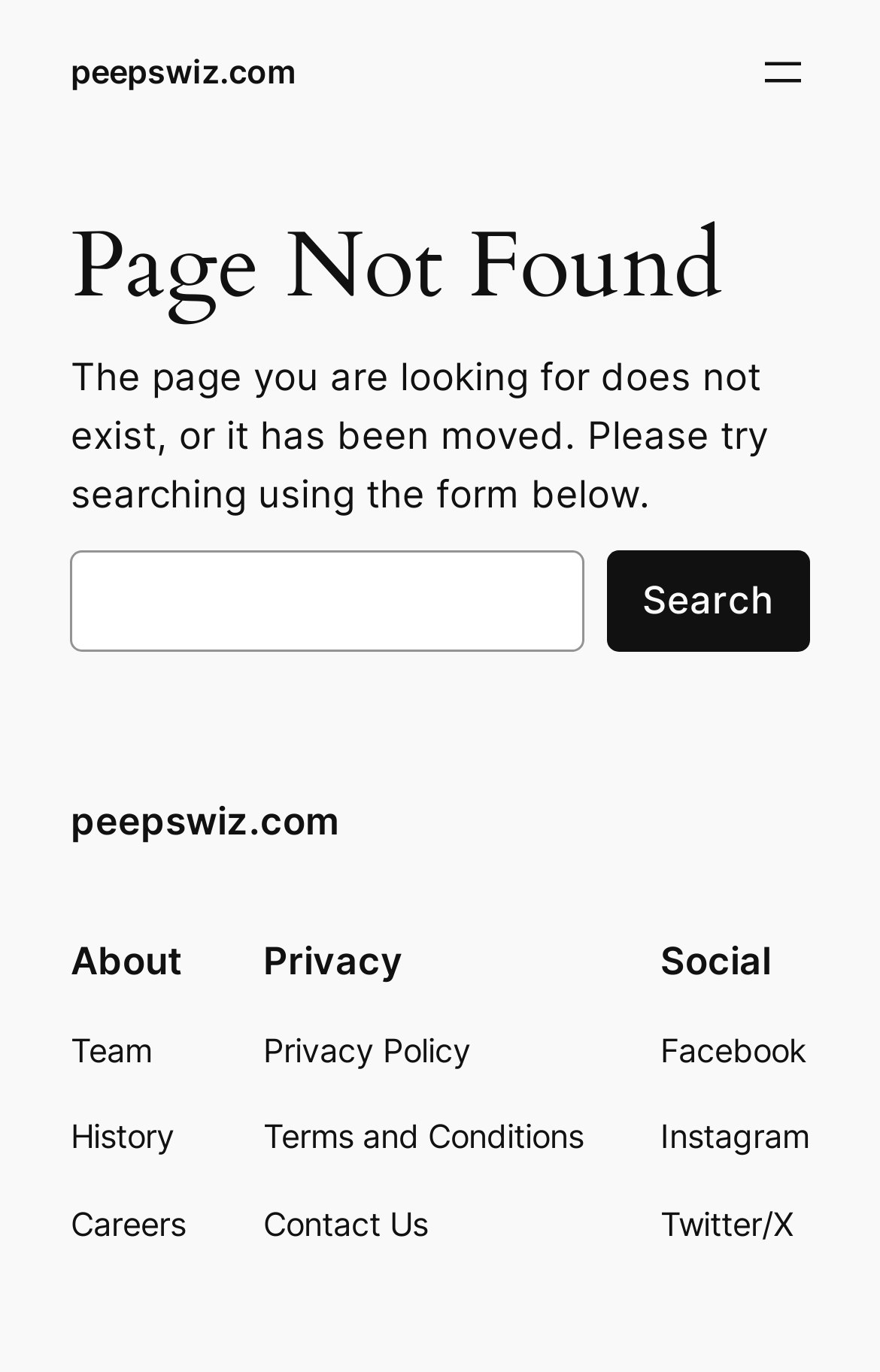What is the general topic of the links under 'Privacy'?
Using the information from the image, provide a comprehensive answer to the question.

The 'Privacy' section is located near the bottom of the page and contains three links: 'Privacy Policy', 'Terms and Conditions', and 'Contact Us'. These links are related to the website's policies and provide a way for users to contact the website administrators, suggesting that they are related to privacy and legal matters.